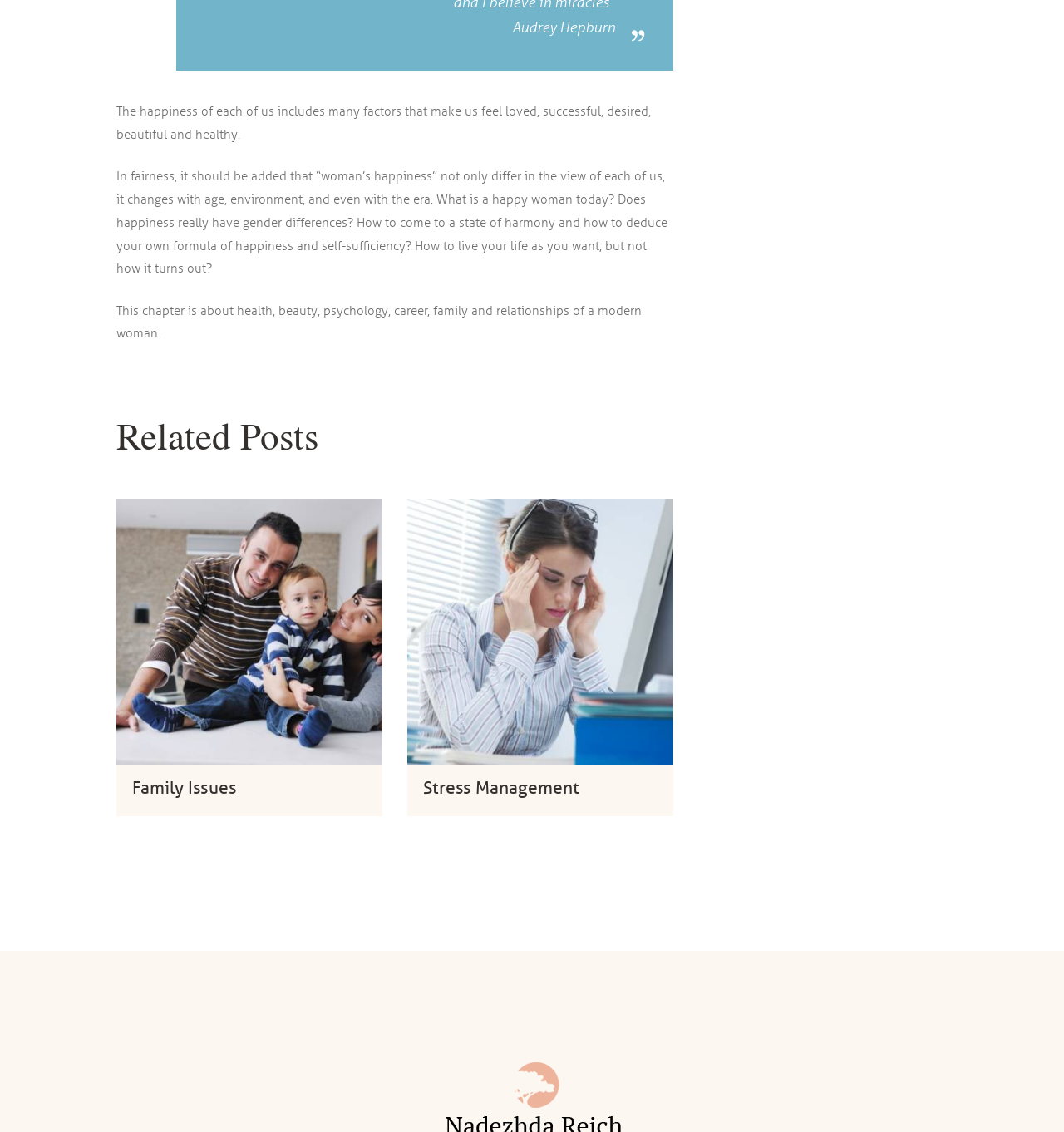Observe the image and answer the following question in detail: What is the topic of the chapter?

The third static text element on the webpage mentions that 'This chapter is about health, beauty, psychology, career, family and relationships of a modern woman', which indicates the topic of the chapter.